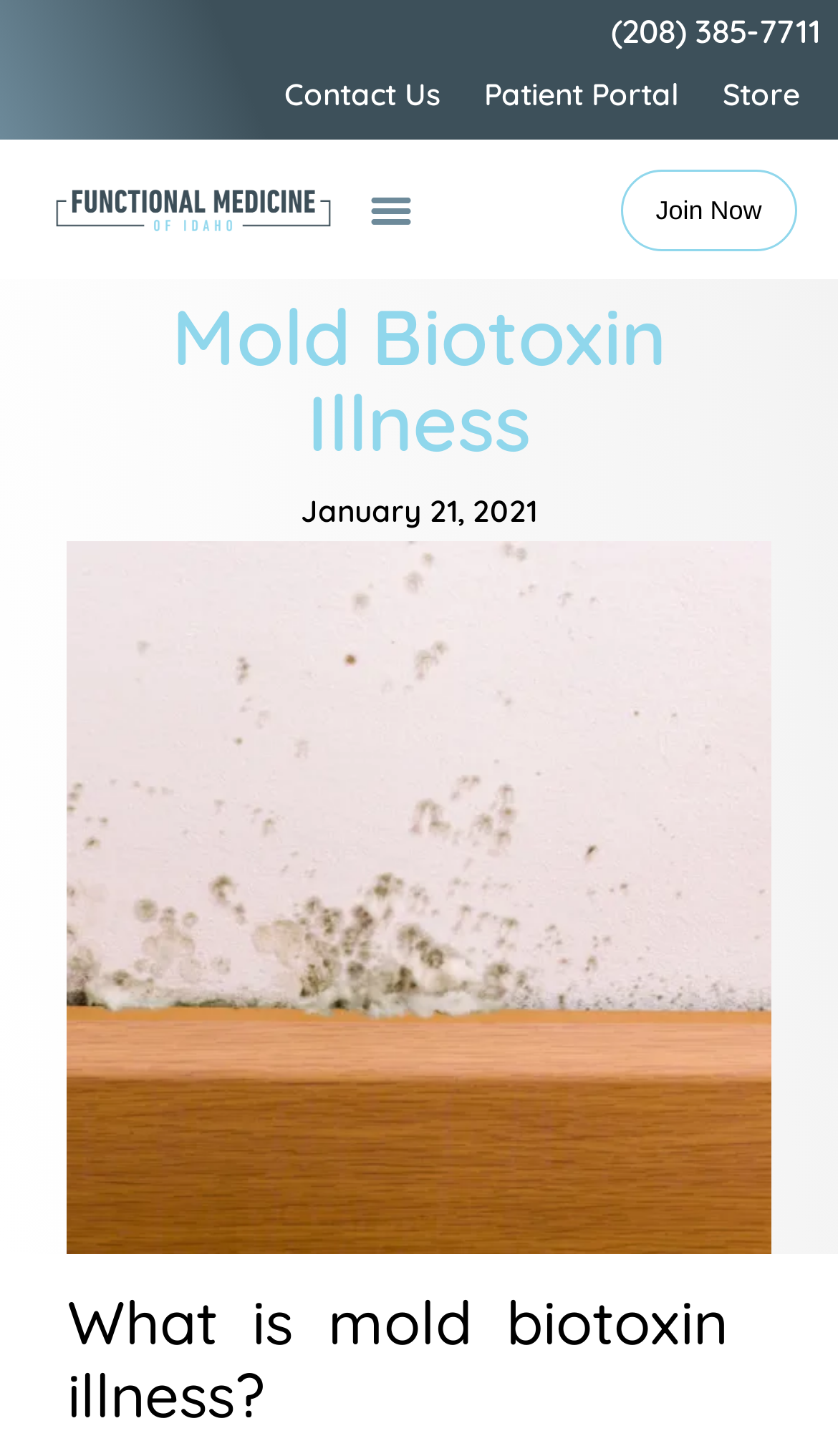Please provide the bounding box coordinate of the region that matches the element description: Menu. Coordinates should be in the format (top-left x, top-left y, bottom-right x, bottom-right y) and all values should be between 0 and 1.

[0.428, 0.122, 0.505, 0.166]